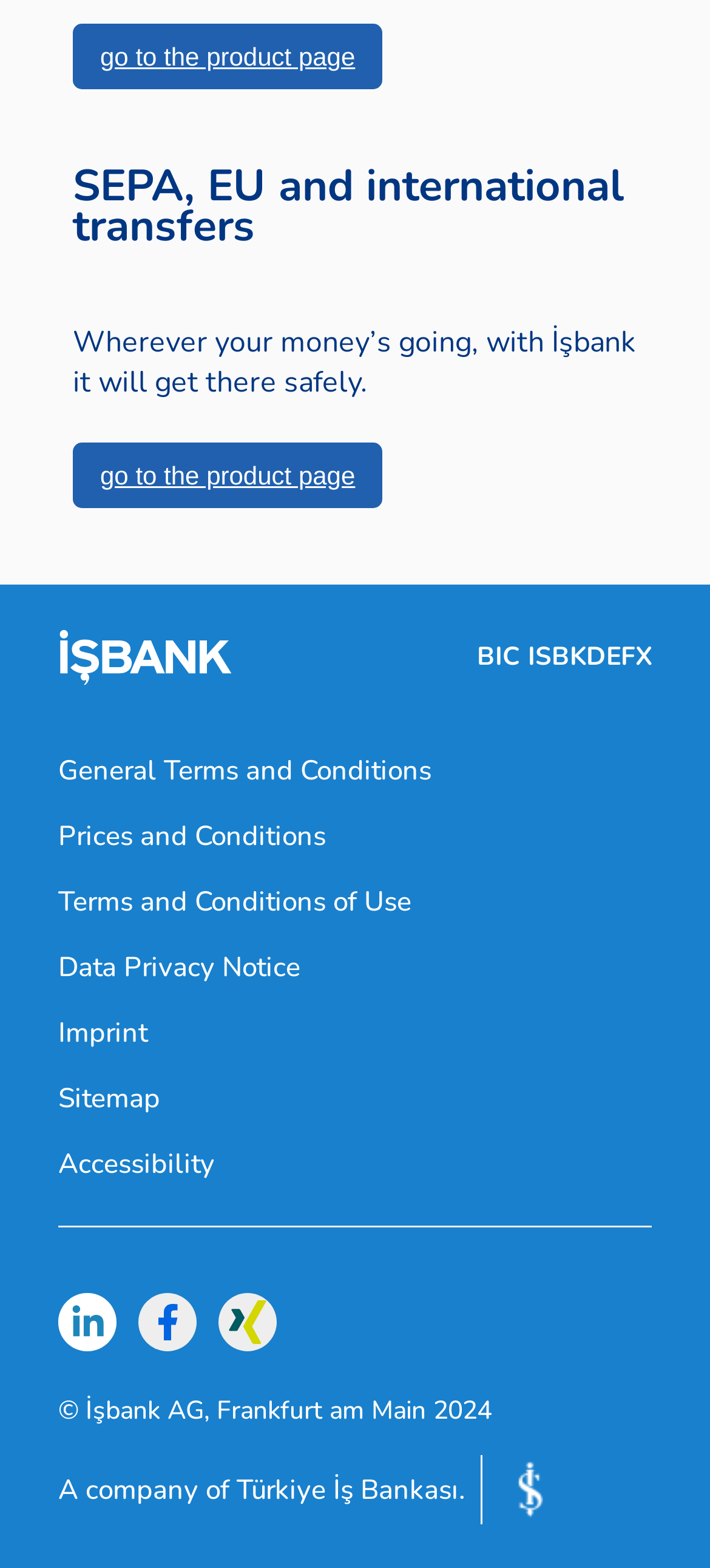Identify the bounding box coordinates for the UI element mentioned here: "General Terms and Conditions". Provide the coordinates as four float values between 0 and 1, i.e., [left, top, right, bottom].

[0.082, 0.48, 0.608, 0.503]